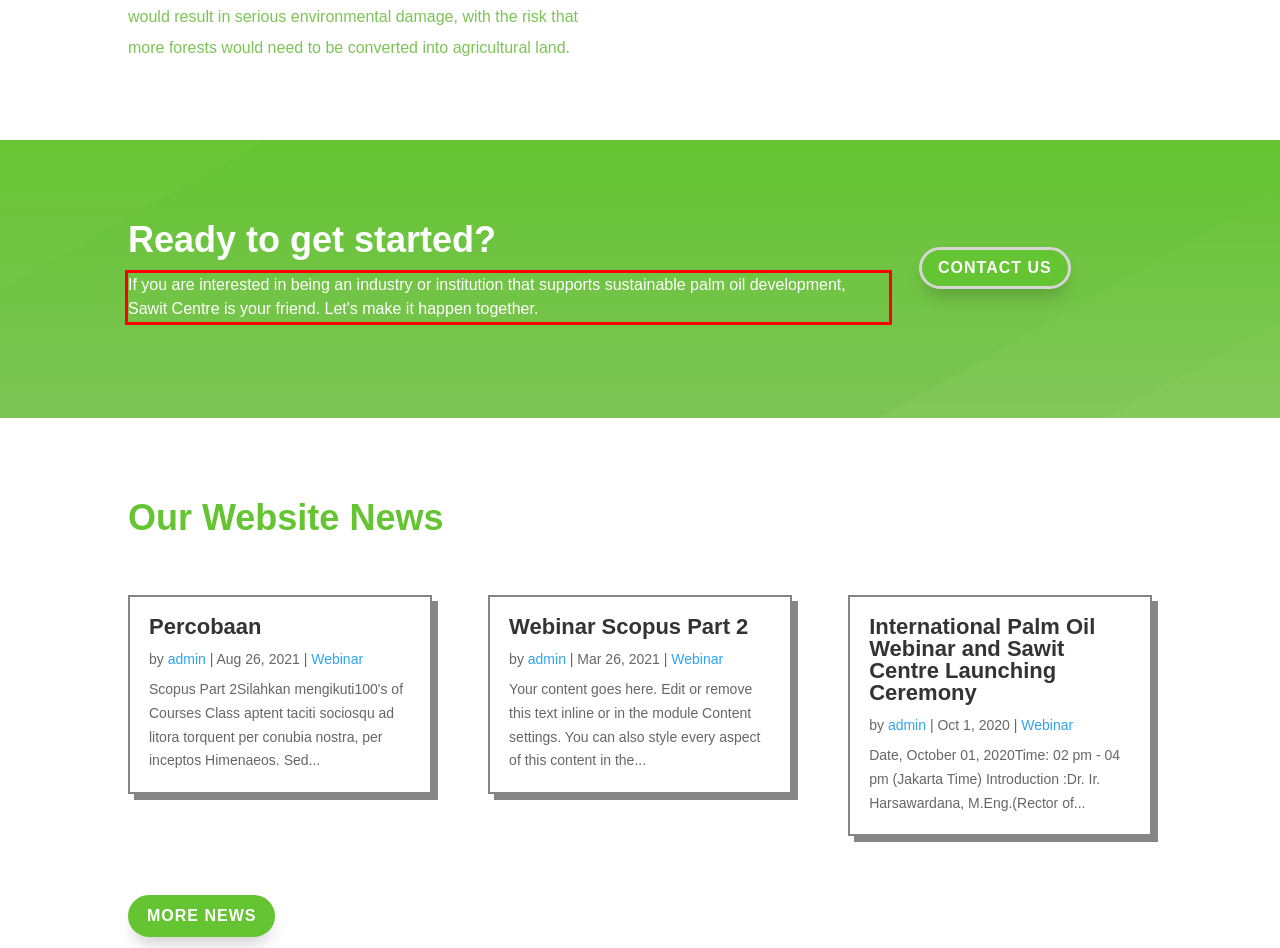You are given a screenshot of a webpage with a UI element highlighted by a red bounding box. Please perform OCR on the text content within this red bounding box.

If you are interested in being an industry or institution that supports sustainable palm oil development, Sawit Centre is your friend. Let's make it happen together.